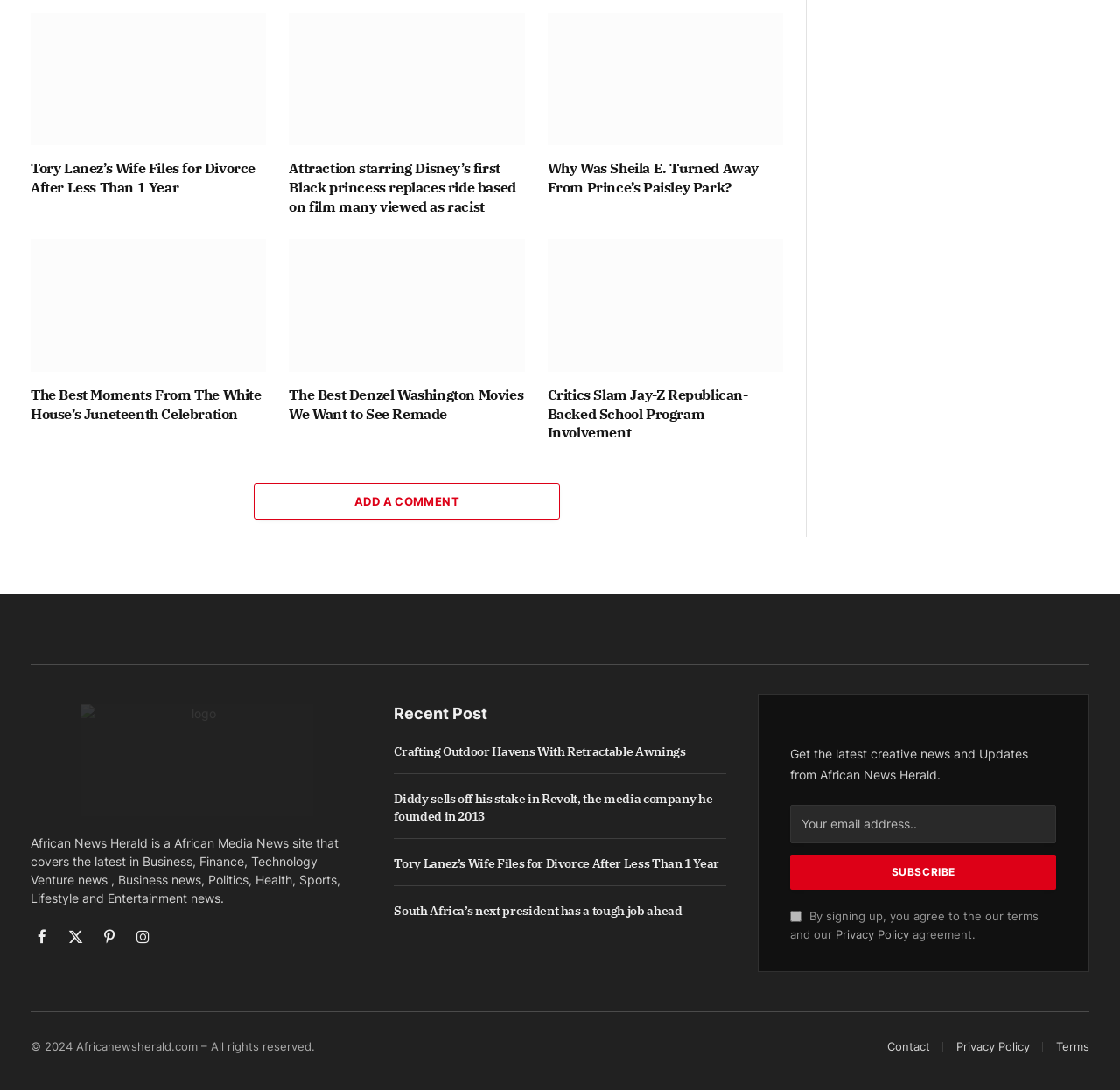Using the provided description parent_node: Pricing aria-label="Menu Toggle", find the bounding box coordinates for the UI element. Provide the coordinates in (top-left x, top-left y, bottom-right x, bottom-right y) format, ensuring all values are between 0 and 1.

None